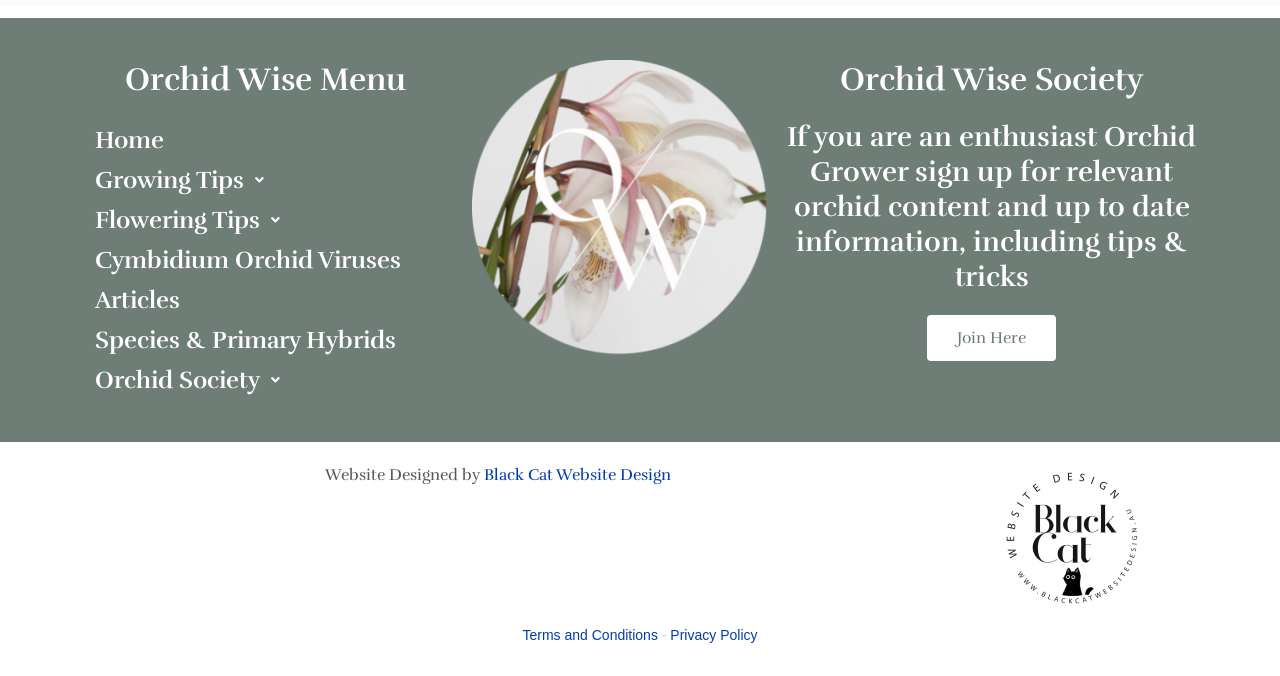Locate the bounding box of the UI element with the following description: "Terms and Conditions".

[0.408, 0.927, 0.514, 0.951]